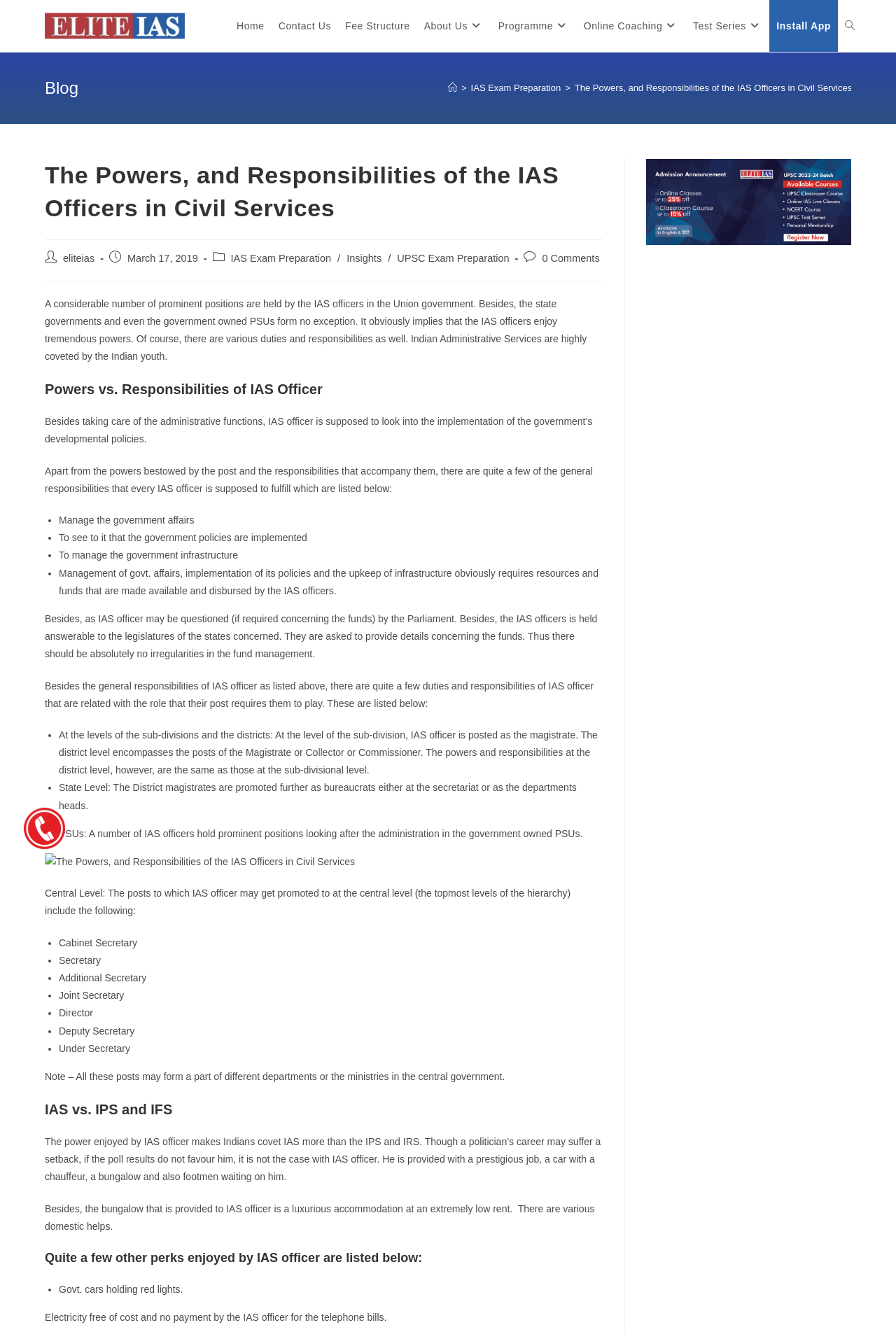Locate the bounding box coordinates of the area where you should click to accomplish the instruction: "Click the 'Home' link".

[0.256, 0.0, 0.303, 0.039]